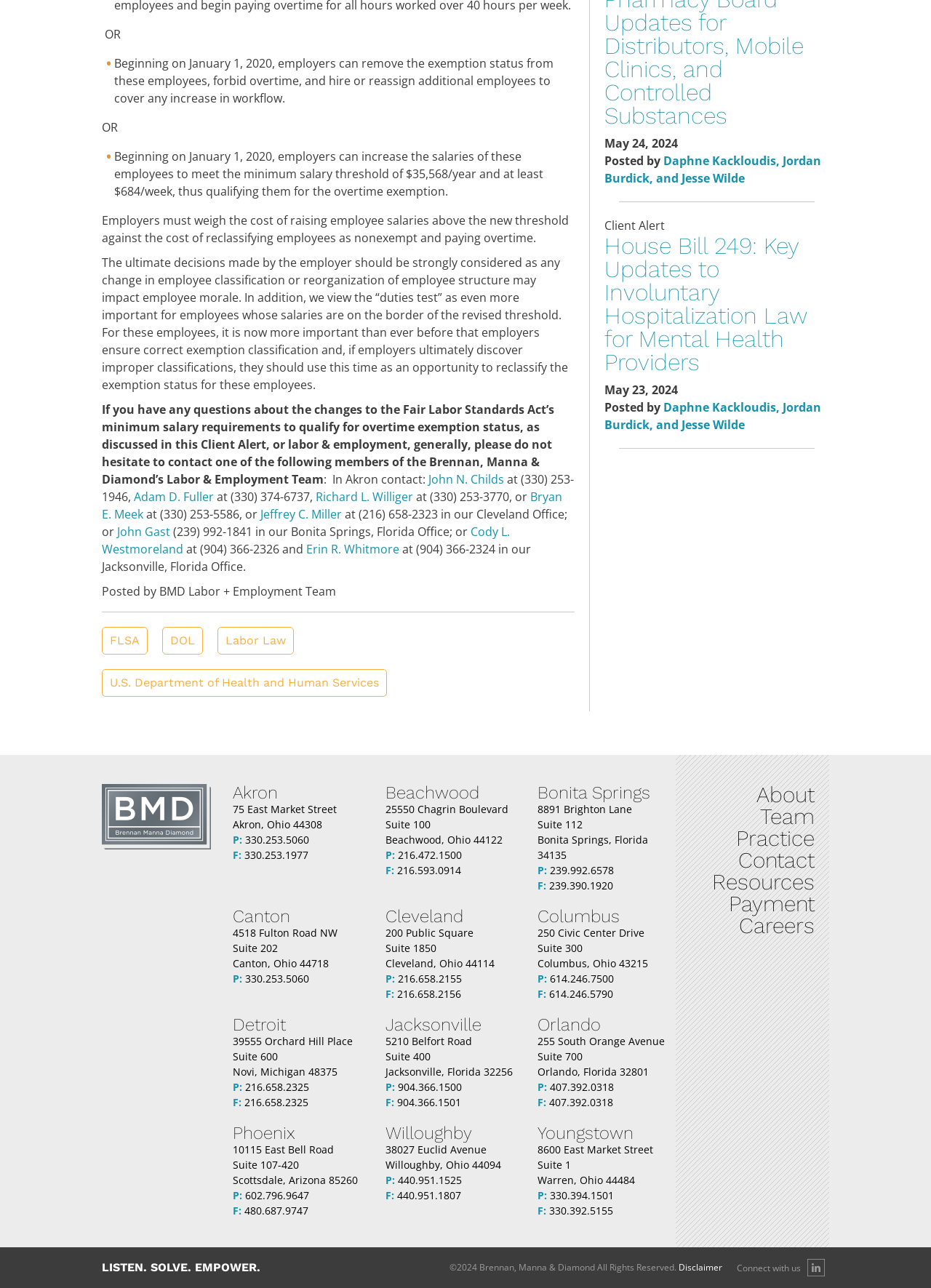Please determine the bounding box coordinates for the UI element described as: "John Gast".

[0.126, 0.407, 0.186, 0.419]